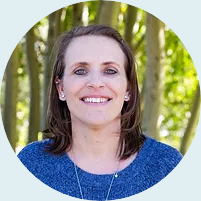What type of trees are behind the woman?
Deliver a detailed and extensive answer to the question.

The caption describes the trees behind the woman as 'lush green trees', which implies that the trees are a vibrant green color and are likely a key element of the image's background.